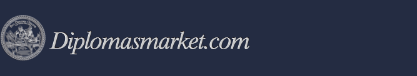What is the webpage title related to? Examine the screenshot and reply using just one word or a brief phrase.

Purchasing fake diploma